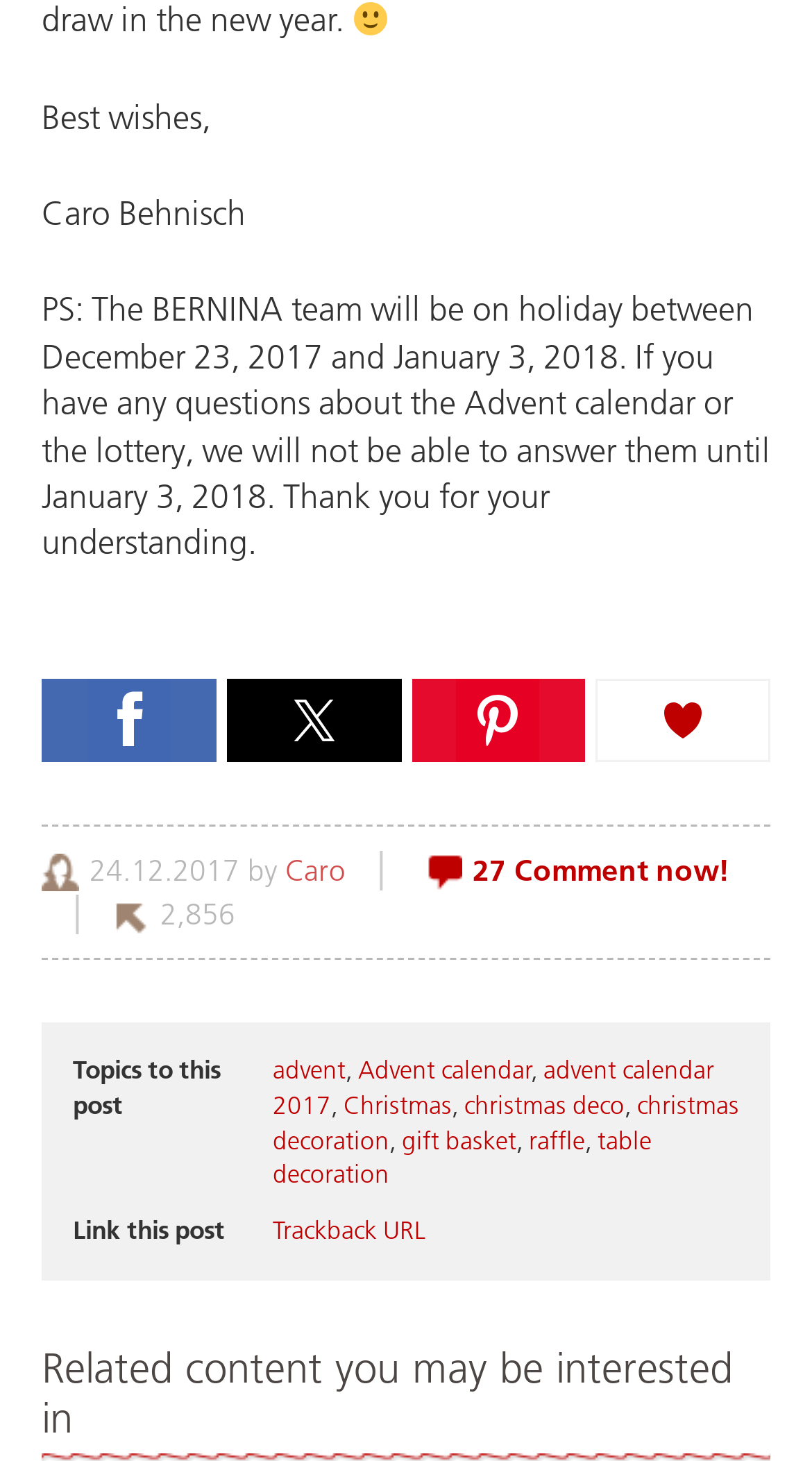What is the date of the post?
Please respond to the question with a detailed and thorough explanation.

The date of the post is mentioned in the FooterAsNonLandmark element, specifically in the StaticText element with the text '24.12.2017'.